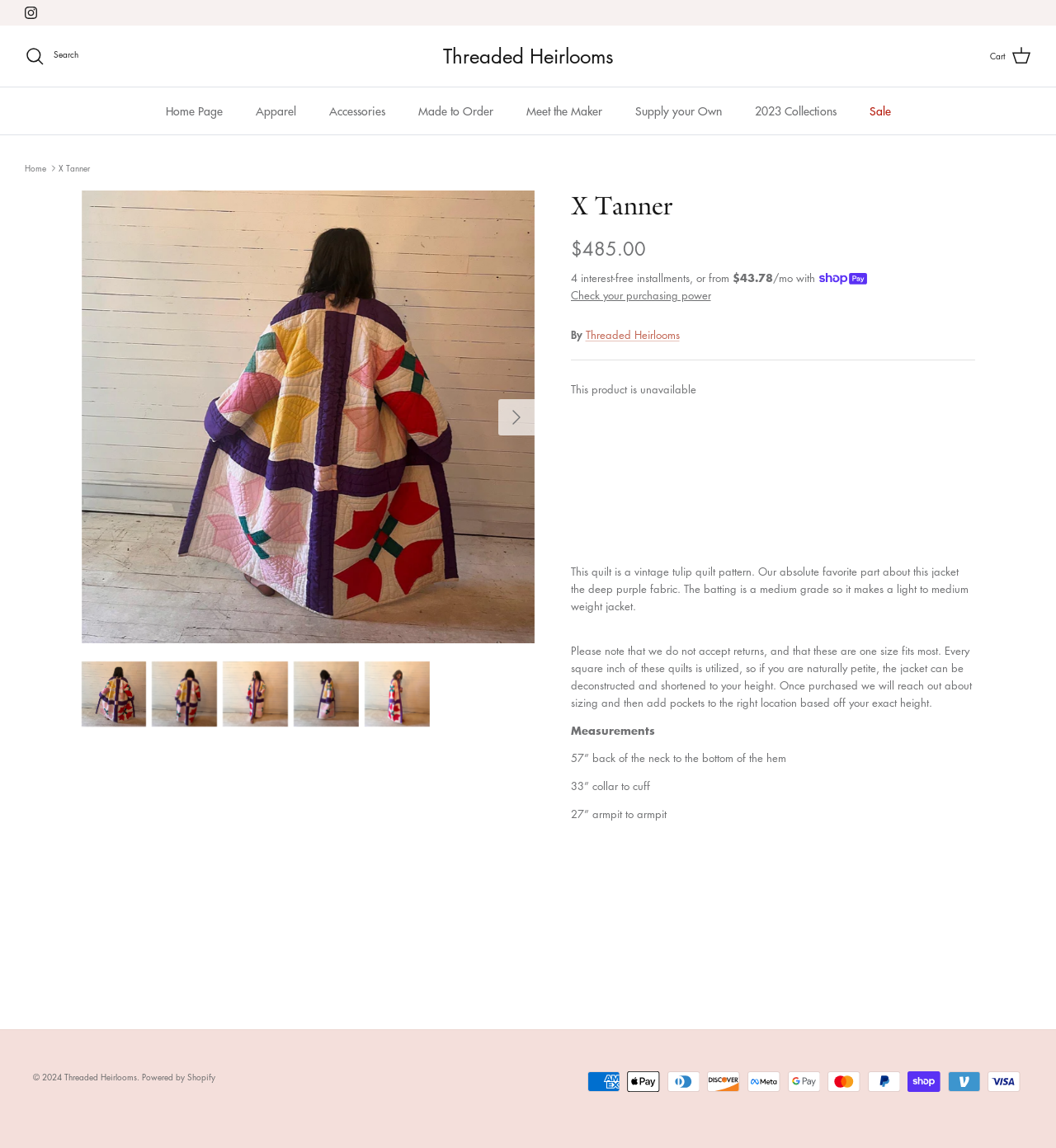What is the material of the quilt?
Using the image, answer in one word or phrase.

Deep purple fabric